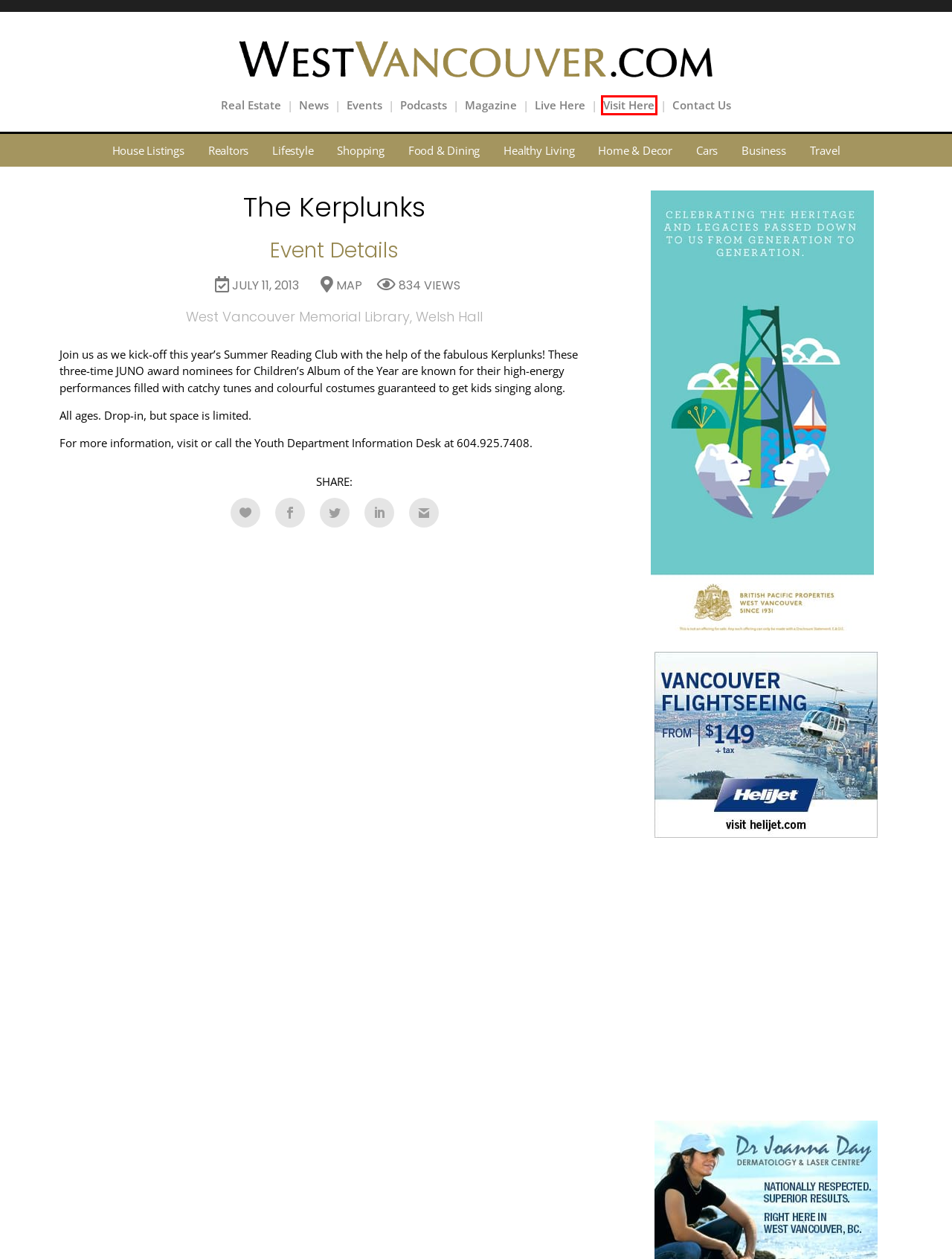You are presented with a screenshot of a webpage that includes a red bounding box around an element. Determine which webpage description best matches the page that results from clicking the element within the red bounding box. Here are the candidates:
A. News – WestVancouver.com – West Vancouver, BC
B. Community – WestVancouver.com – West Vancouver, BC
C. Contact Us – WestVancouver.com – West Vancouver, BC
D. Real Estate – WestVancouver.com – West Vancouver, BC
E. Events – WestVancouver.com – West Vancouver, BC
F. Visitors – WestVancouver.com – West Vancouver, BC
G. Magazine – WestVancouver.com – West Vancouver, BC
H. West Vancouver Podcasts – WestVancouver.com – West Vancouver, BC

F